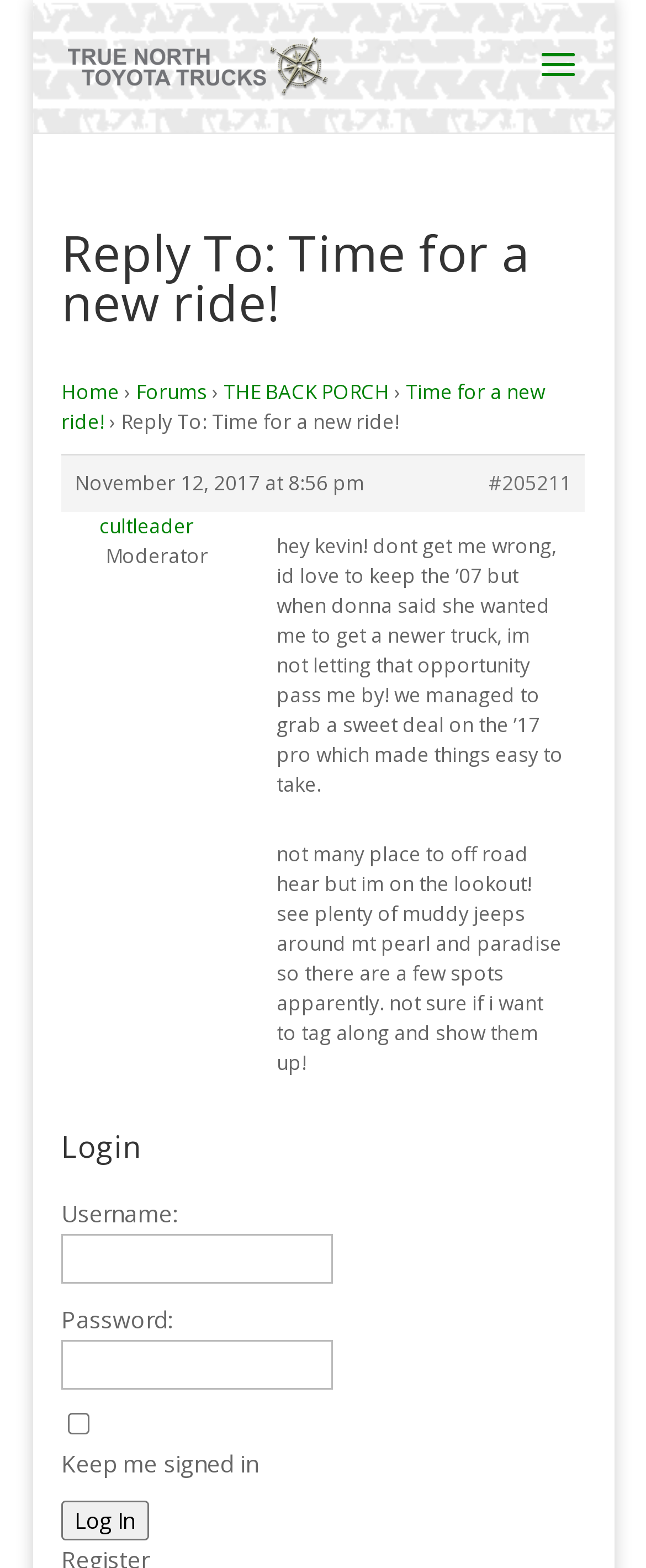Determine the bounding box coordinates of the element that should be clicked to execute the following command: "Enter username in the username field".

[0.095, 0.787, 0.516, 0.818]